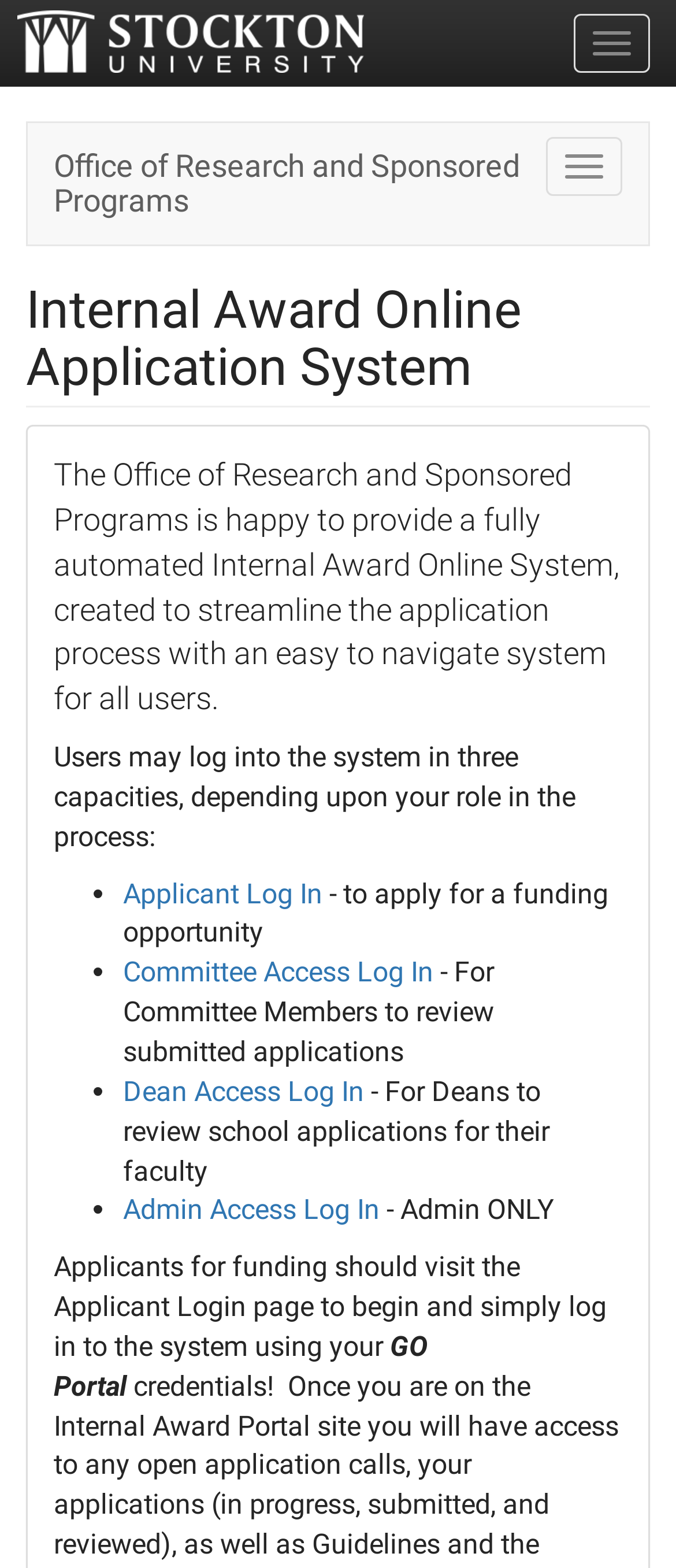Locate the bounding box coordinates of the area that needs to be clicked to fulfill the following instruction: "Show navigation". The coordinates should be in the format of four float numbers between 0 and 1, namely [left, top, right, bottom].

None